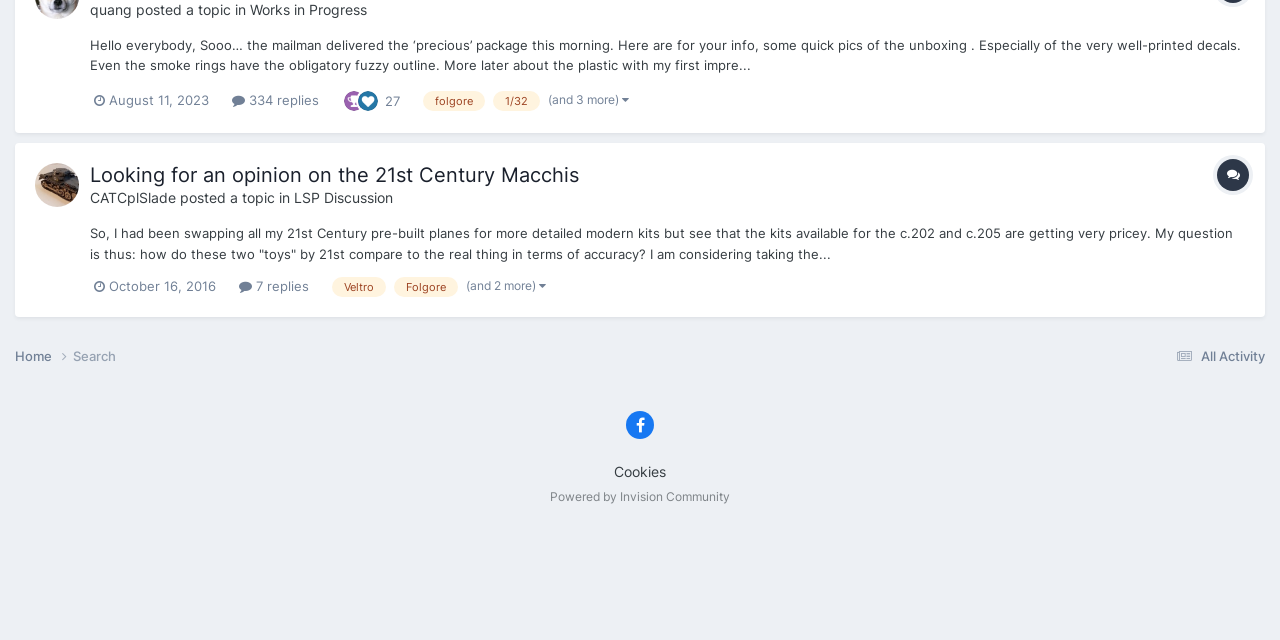Give the bounding box coordinates for the element described by: "Lifestyle".

None